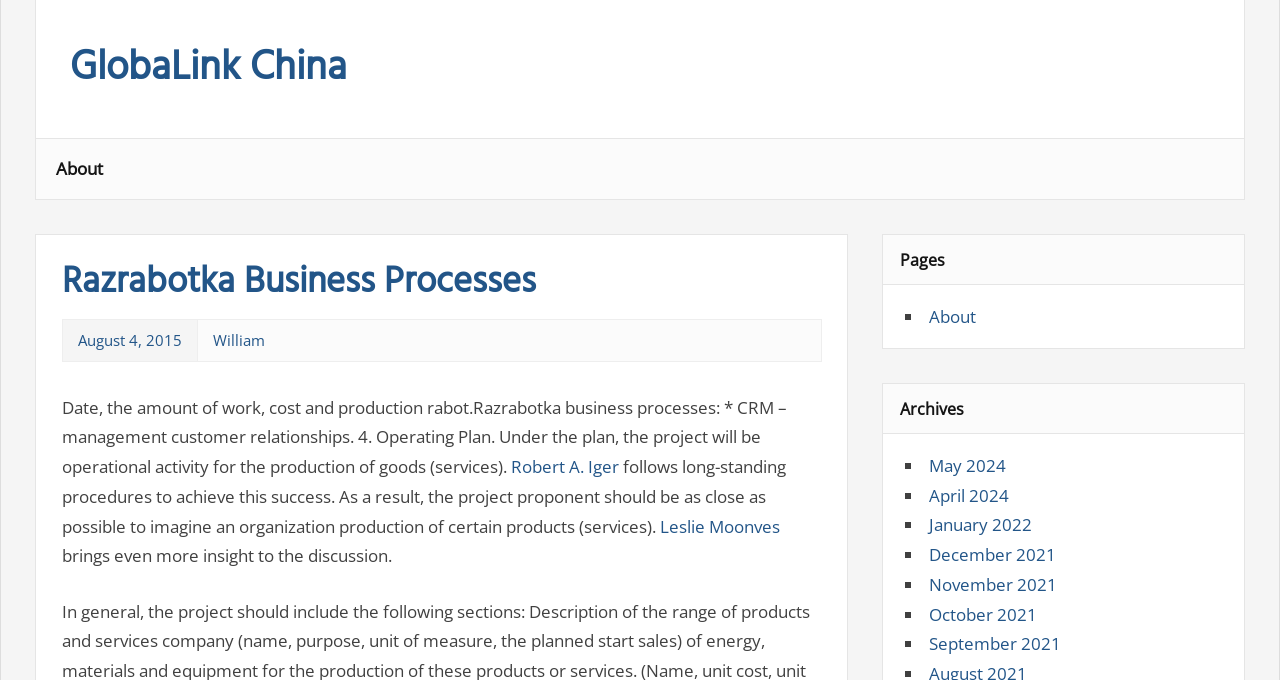What is the topic of the post?
Please provide a single word or phrase as your answer based on the screenshot.

Razrabotka Business Processes